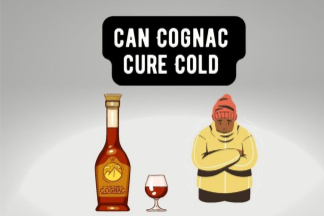Give a detailed account of everything present in the image.

The image features a playful cartoon-style representation related to the theme of cognac and its purported medicinal benefits. On the left, a bottle of cognac stands next to a snifter filled with the amber spirit, symbolizing its essence as a popular drink. To the right, an illustrated character, wrapped in a yellow jacket and wearing a red beanie, appears to be cold and slightly hunched, emphasizing the question posed above: "Can Cognac Cure Cold?" The contrasting visuals of the warm beverage and the chilly figure invite viewers to explore the intriguing relationship between cognac and health remedies, particularly regarding common colds. The overall design combines whimsical illustrations with a thought-provoking question, drawing attention to the age-old debate about the therapeutic benefits of alcoholic beverages.